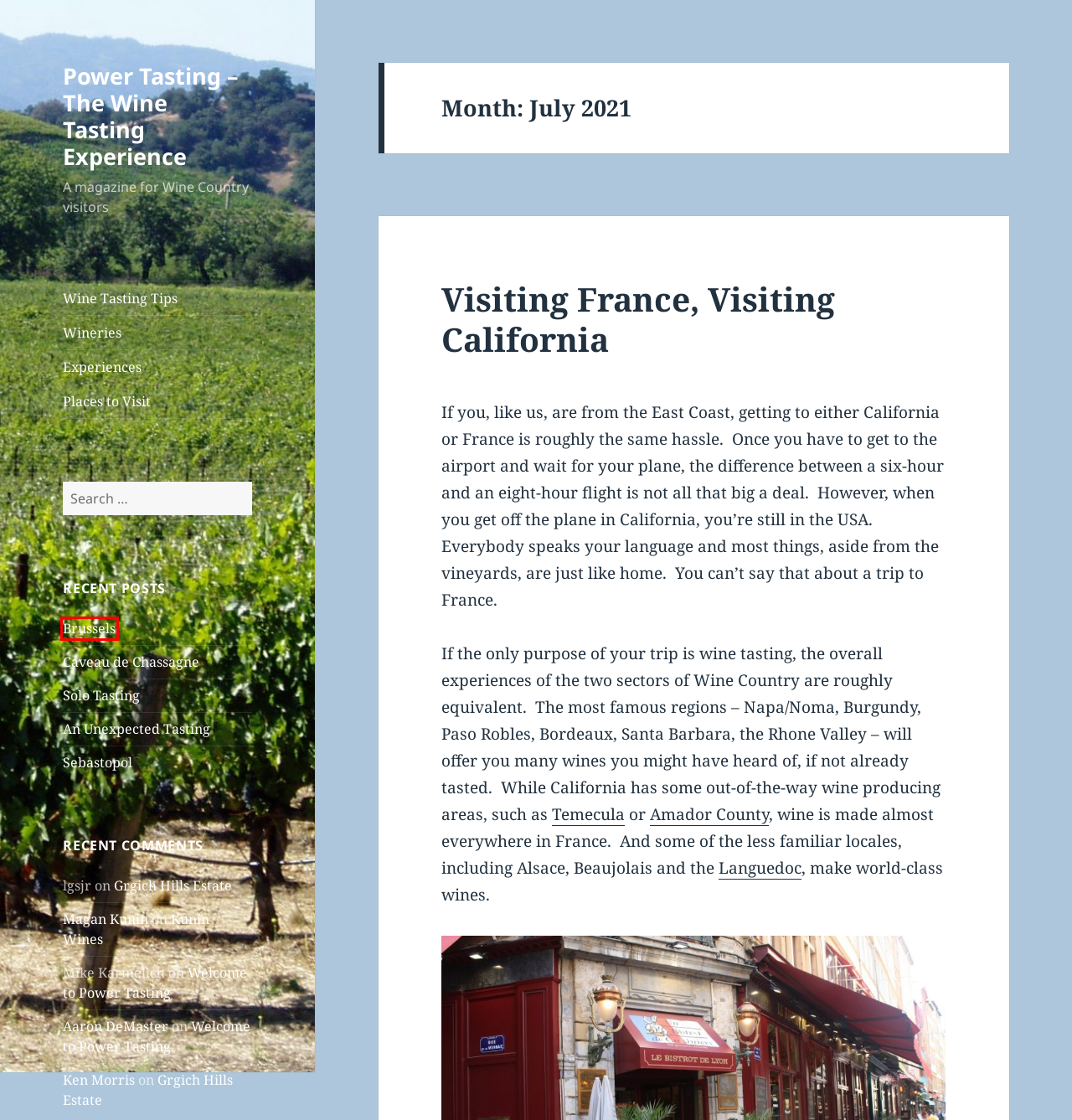Look at the screenshot of a webpage with a red bounding box and select the webpage description that best corresponds to the new page after clicking the element in the red box. Here are the options:
A. Grgich Hills Estate – Power Tasting – The Wine Tasting Experience
B. Places to Visit – Power Tasting – The Wine Tasting Experience
C. Kunin Wines
D. Amador County – Power Tasting – The Wine Tasting Experience
E. The Temecula Valley – Power Tasting – The Wine Tasting Experience
F. Experiences – Power Tasting – The Wine Tasting Experience
G. Power Tasting – The Wine Tasting Experience – A magazine for Wine Country visitors
H. Brussels – Power Tasting – The Wine Tasting Experience

H